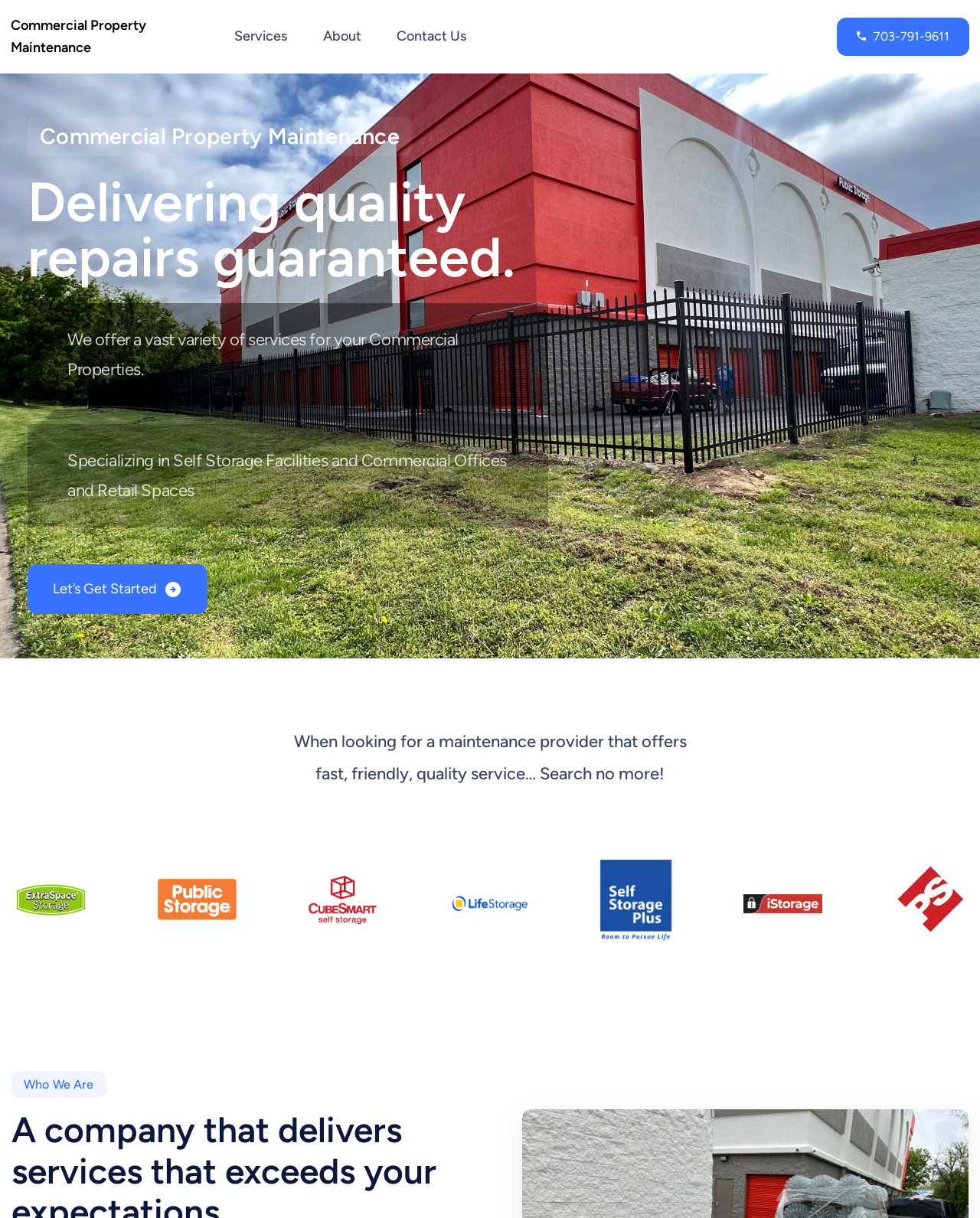Can you find the bounding box coordinates for the UI element given this description: "parent_node: art"? Provide the coordinates as four float numbers between 0 and 1: [left, top, right, bottom].

None